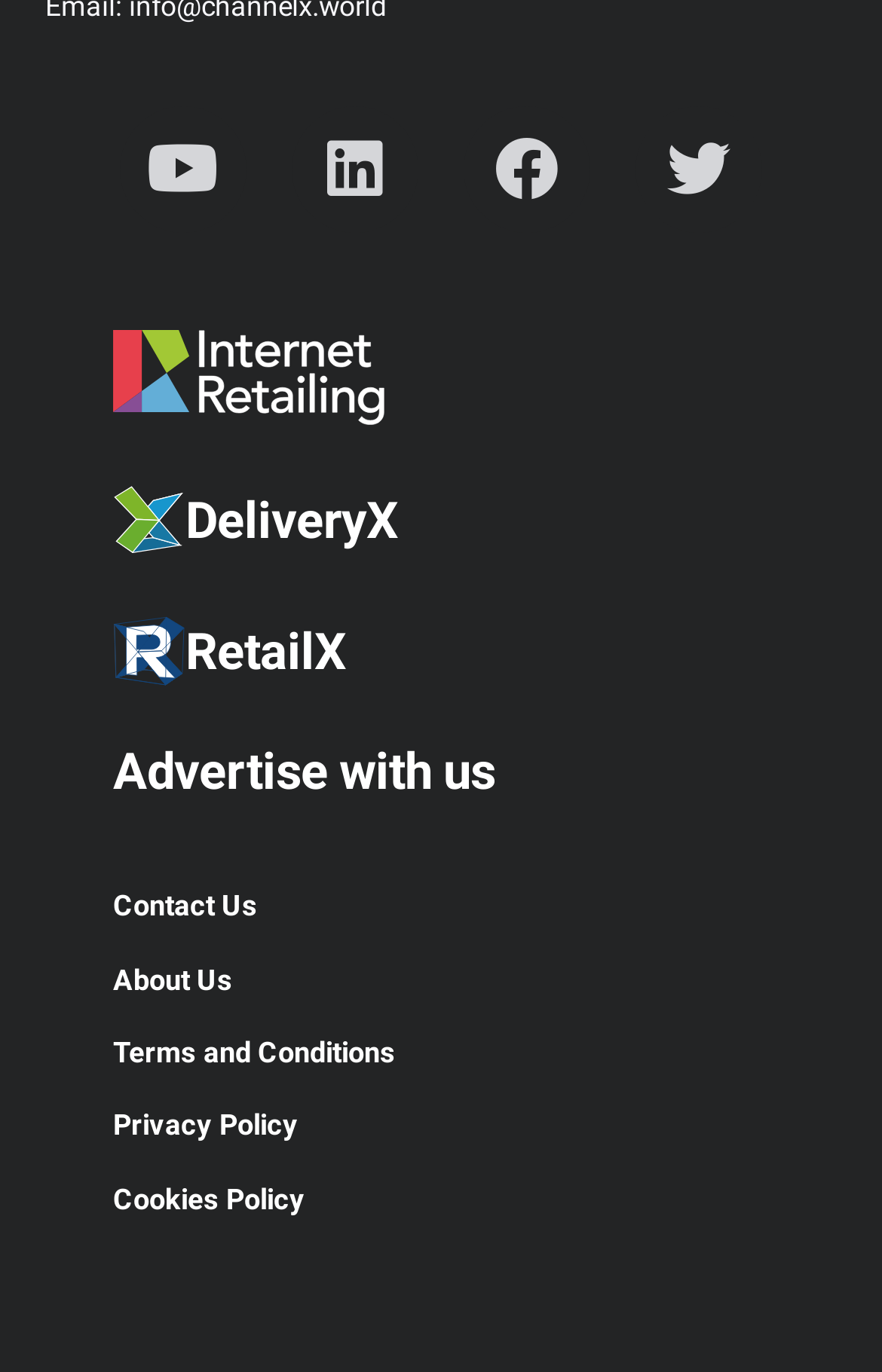What is the second link in the main menu?
Answer with a single word or phrase, using the screenshot for reference.

DeliveryX